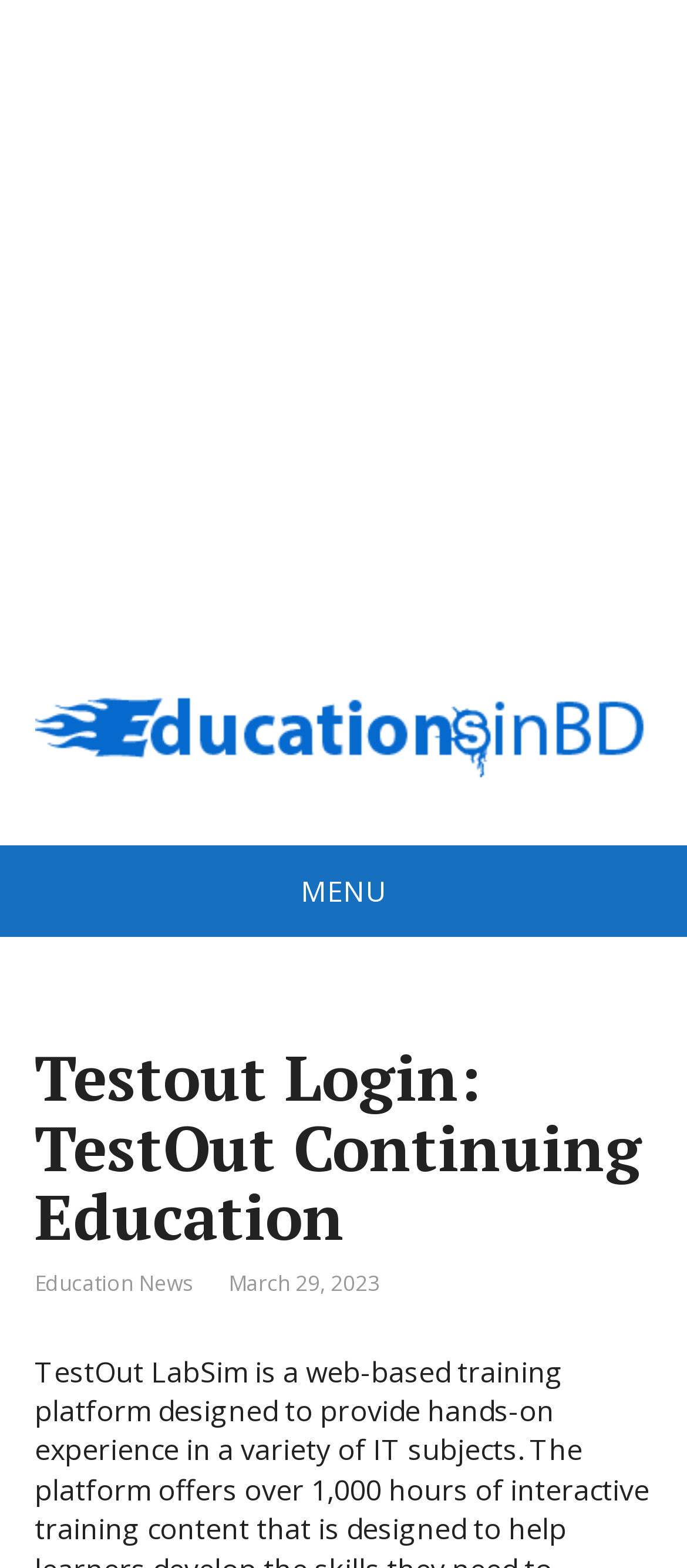Give a short answer to this question using one word or a phrase:
What is the text on the top-right corner of the webpage?

MENU